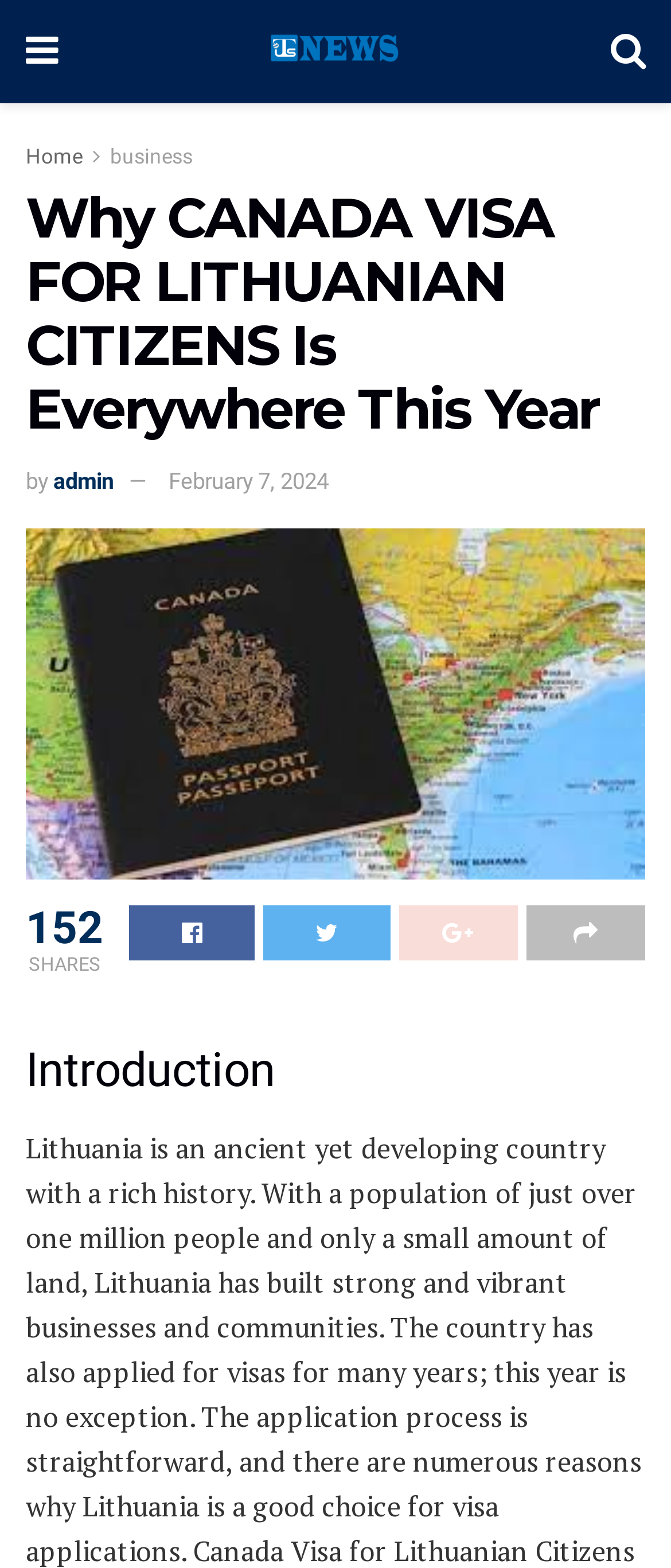Carefully examine the image and provide an in-depth answer to the question: How many shares does the article have?

The number of shares can be found by looking at the text 'SHARES' followed by a static text with the value '152', which indicates the number of shares.